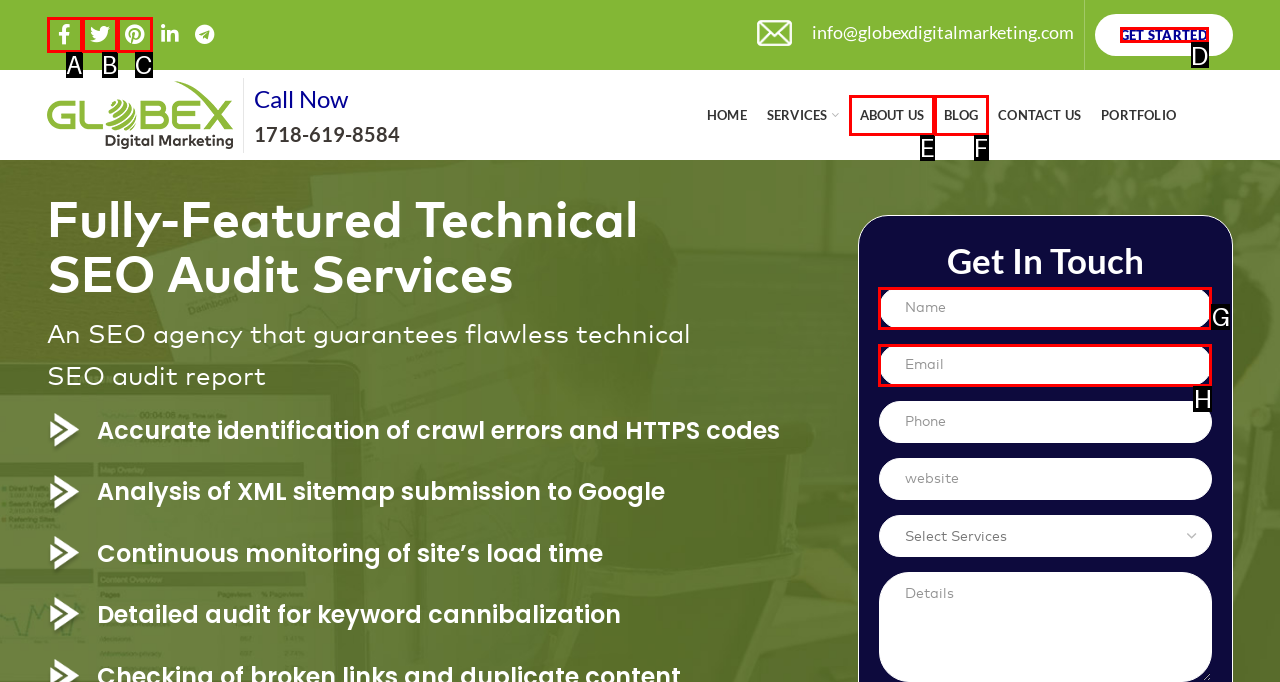Select the HTML element that should be clicked to accomplish the task: Click on GET STARTED button Reply with the corresponding letter of the option.

D